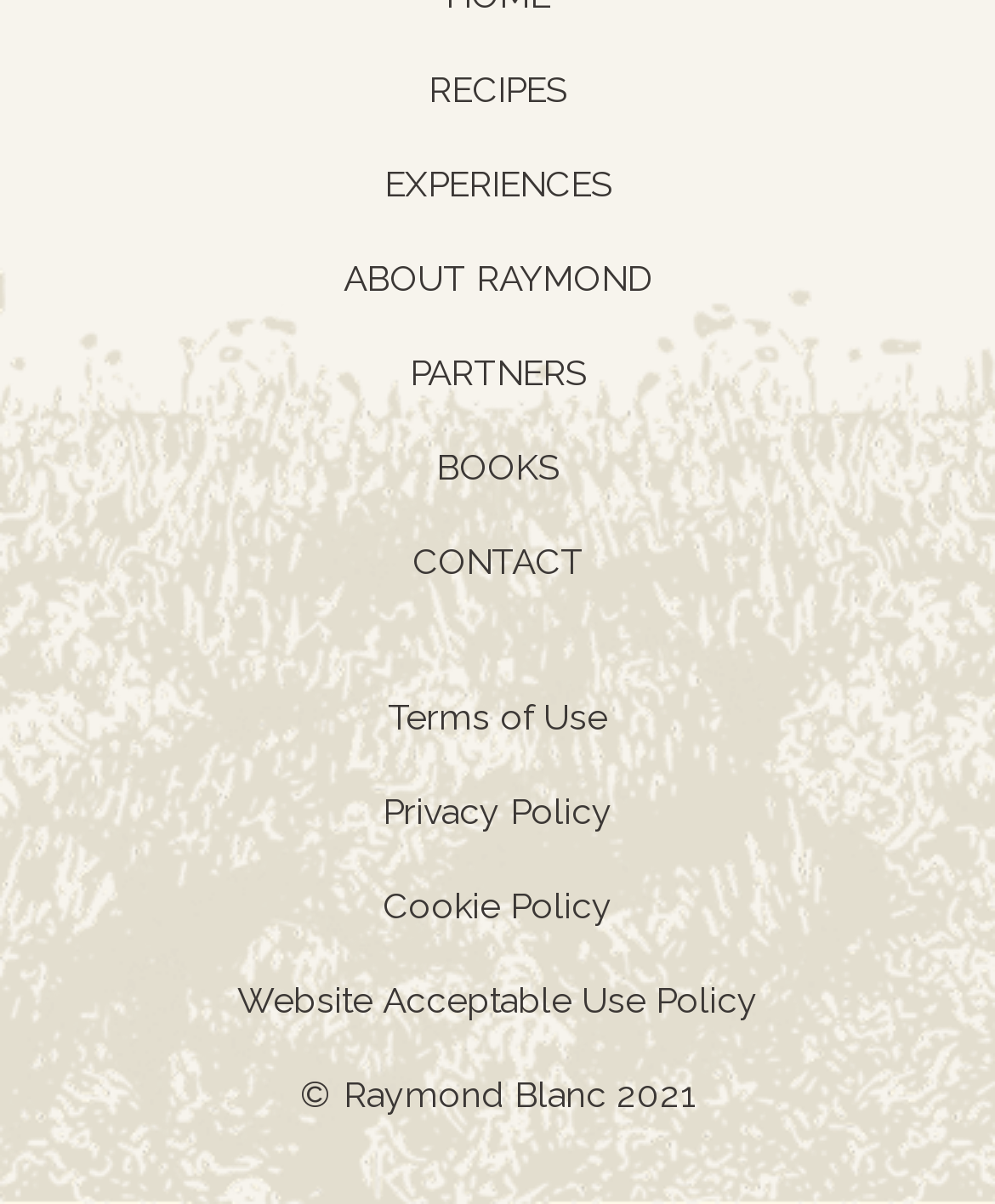Please identify the coordinates of the bounding box that should be clicked to fulfill this instruction: "read terms of use".

[0.038, 0.556, 0.962, 0.635]